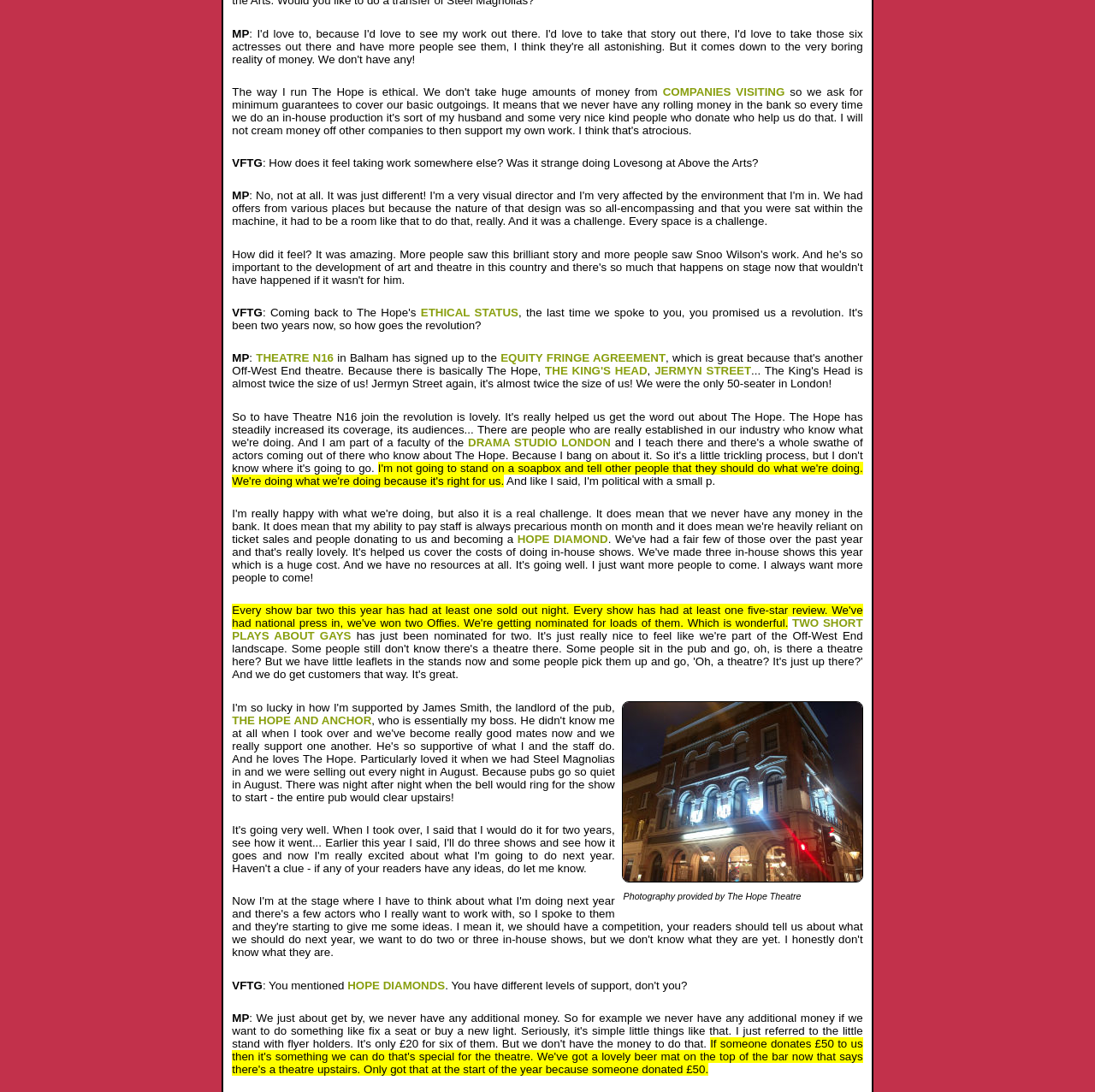Given the element description: "Jermyn Street", predict the bounding box coordinates of the UI element it refers to, using four float numbers between 0 and 1, i.e., [left, top, right, bottom].

[0.598, 0.334, 0.686, 0.346]